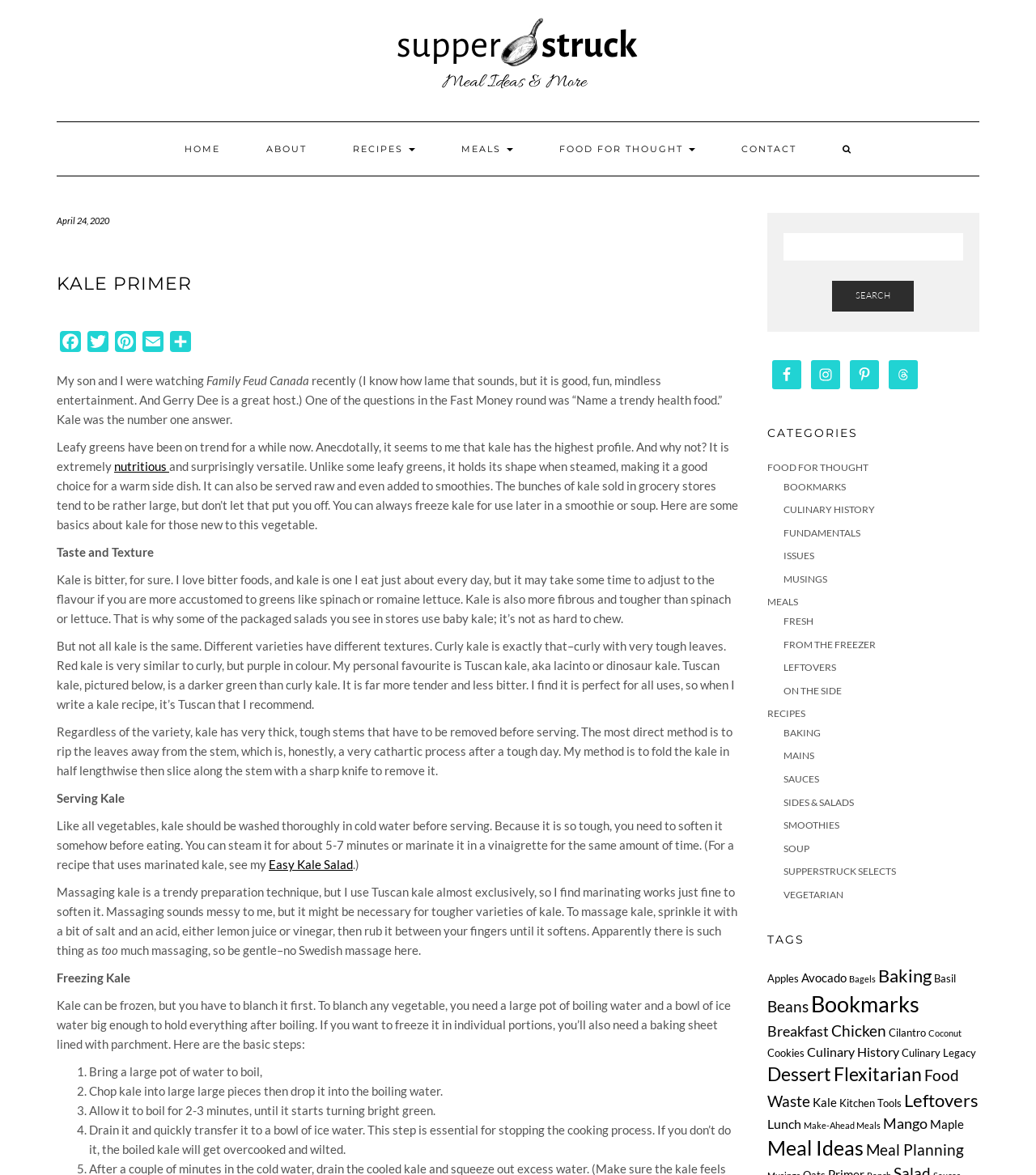Offer a detailed account of what is visible on the webpage.

This webpage is a blog post about kale, a nutritious and versatile leafy green vegetable. At the top of the page, there is a navigation menu with links to different sections of the website, including "HOME", "ABOUT", "RECIPES", "MEALS", "FOOD FOR THOUGHT", and "CONTACT". Below the navigation menu, there is a heading "KALE PRIMER" and a brief introduction to kale.

The main content of the page is divided into several sections, including "Taste and Texture", "Serving Kale", "Freezing Kale", and others. Each section provides information about kale, including its nutritional value, how to prepare it, and how to freeze it. There are also links to related recipes and articles throughout the page.

On the right side of the page, there is a search bar and a list of social media links, including Facebook, Instagram, Pinterest, and Threads. Below the social media links, there is a list of categories, including "FOOD FOR THOUGHT", "BOOKMARKS", "CULINARY HISTORY", and others. Each category has a link to a related page or section of the website.

At the bottom of the page, there is a list of links to different types of recipes, including "MEALS", "FRESH", "FROM THE FREEZER", "LEFTOVERS", and others. There are also links to specific recipe categories, such as "BAKING", "MAINS", "SAUCES", and "SIDES & SALADS".